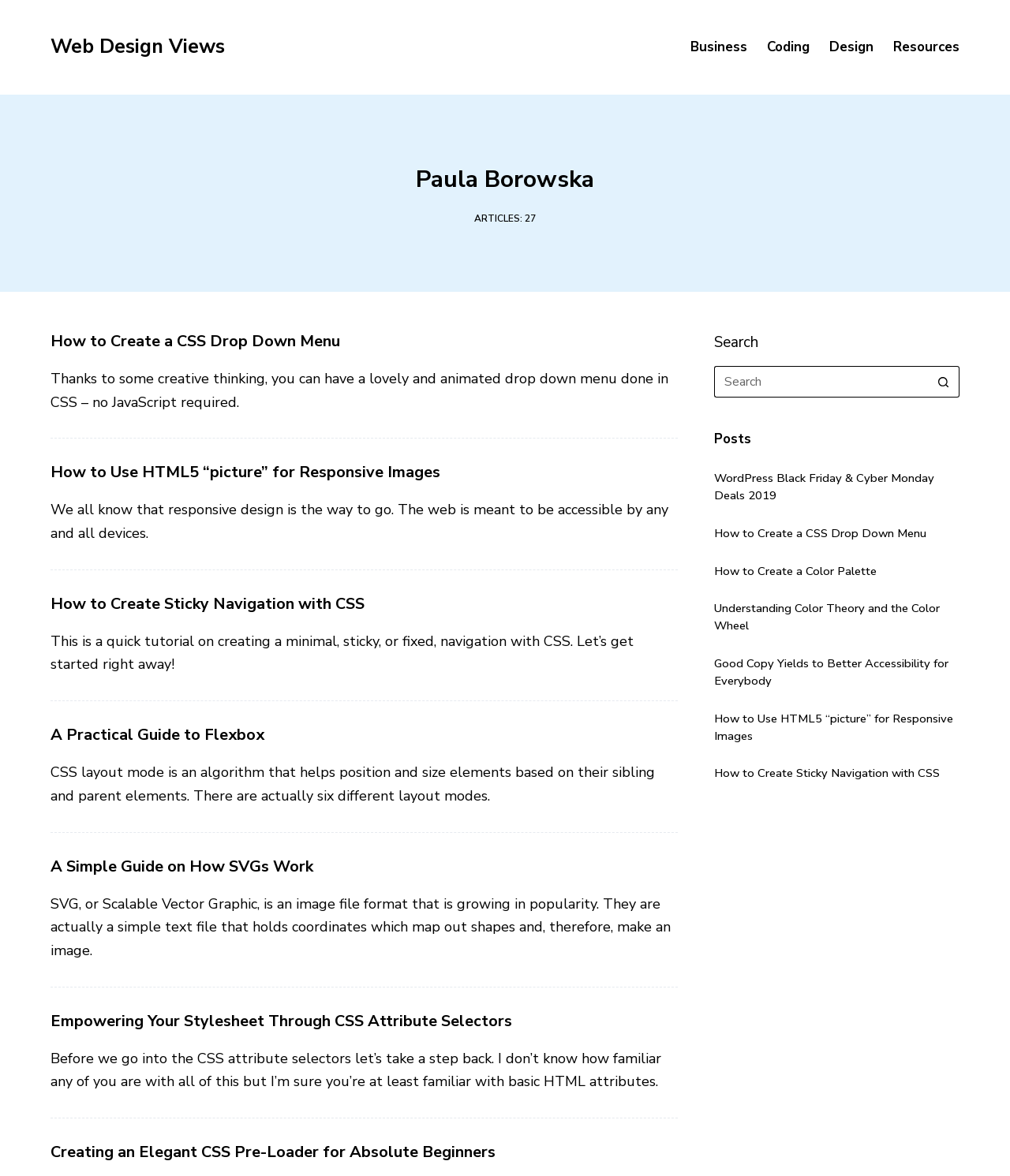Use a single word or phrase to answer the question: Is there a search function on the webpage?

Yes